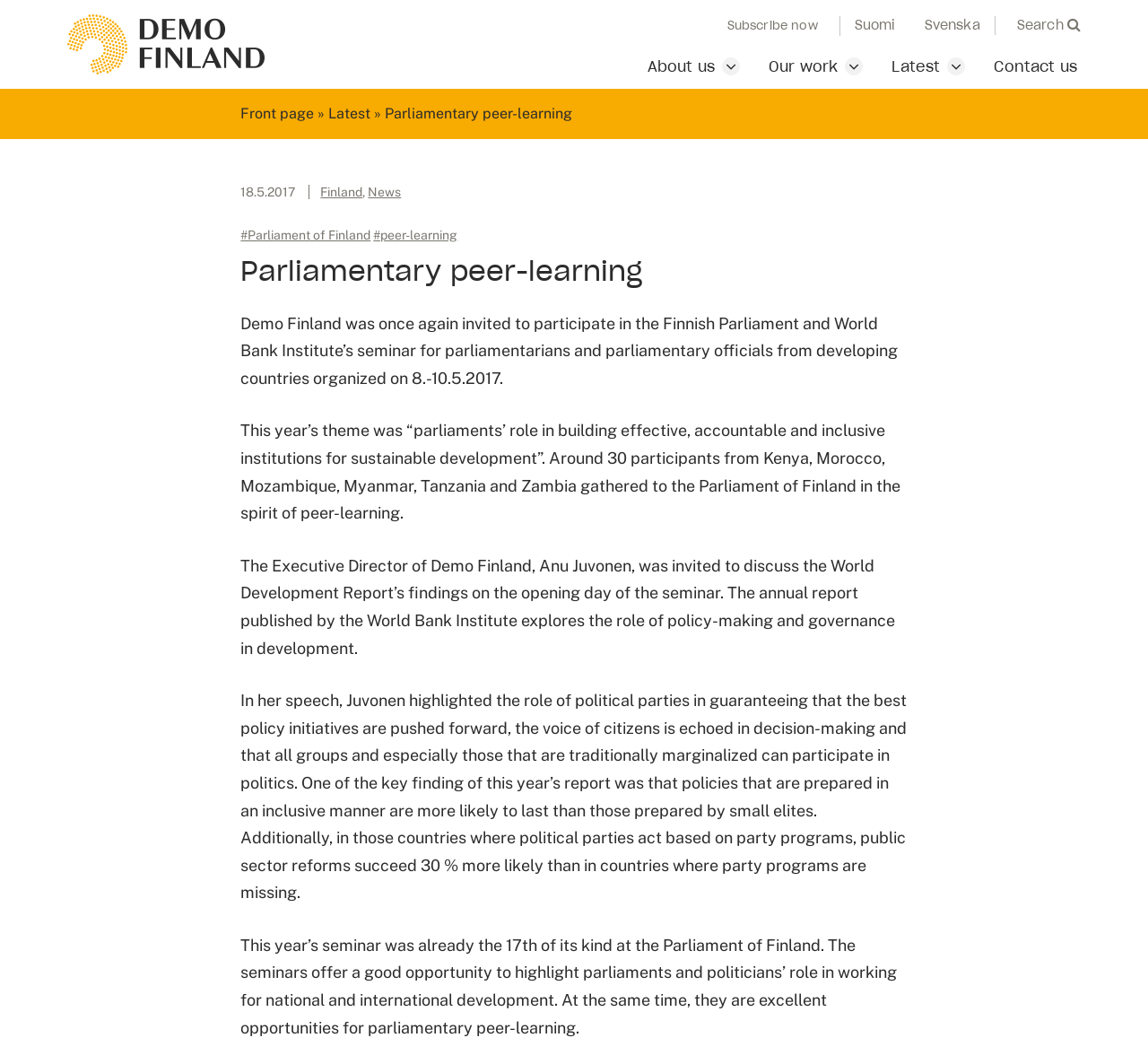Identify the bounding box coordinates of the section that should be clicked to achieve the task described: "Search for something".

[0.886, 0.016, 0.941, 0.033]